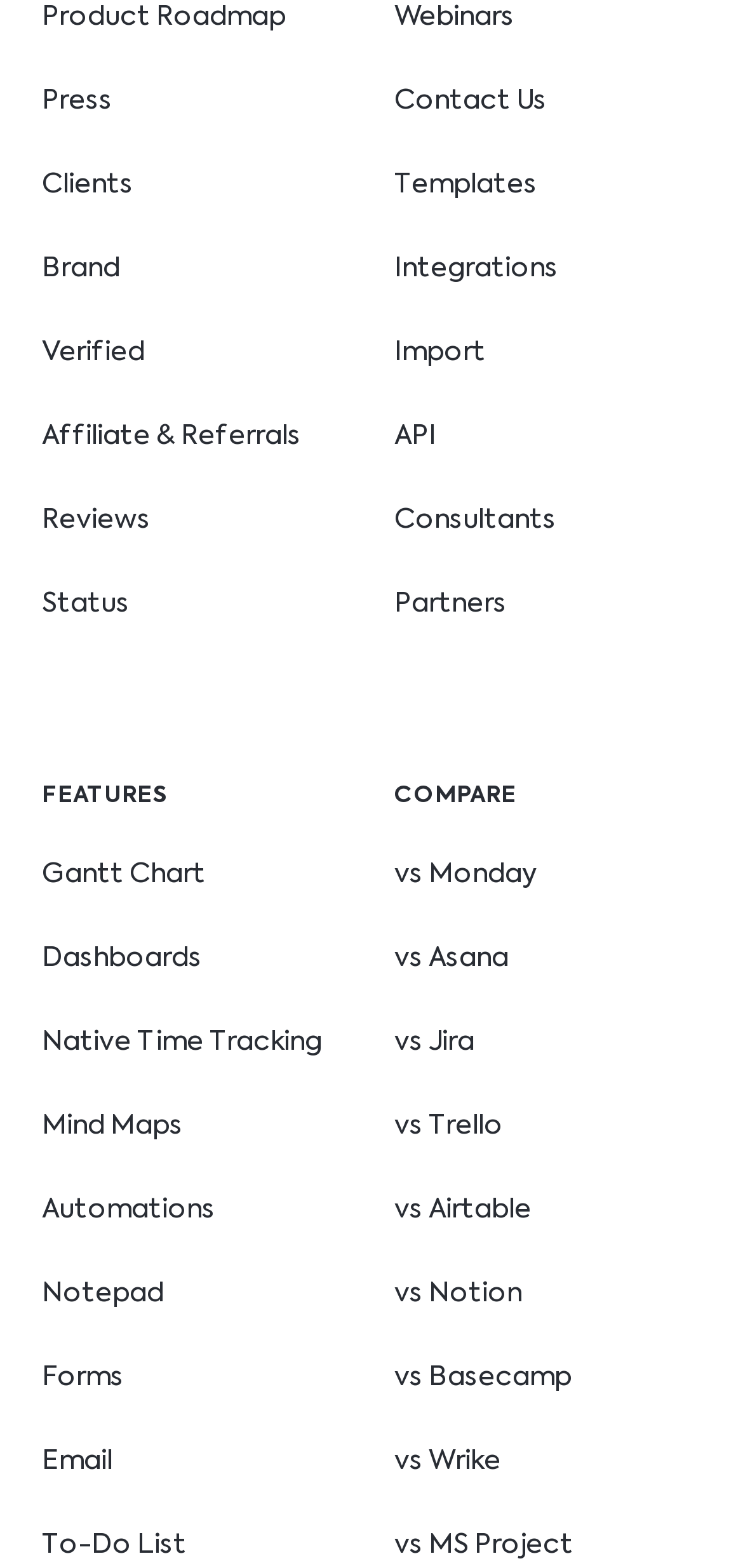Can you find the bounding box coordinates for the element to click on to achieve the instruction: "Compare with Monday"?

[0.531, 0.55, 0.723, 0.567]